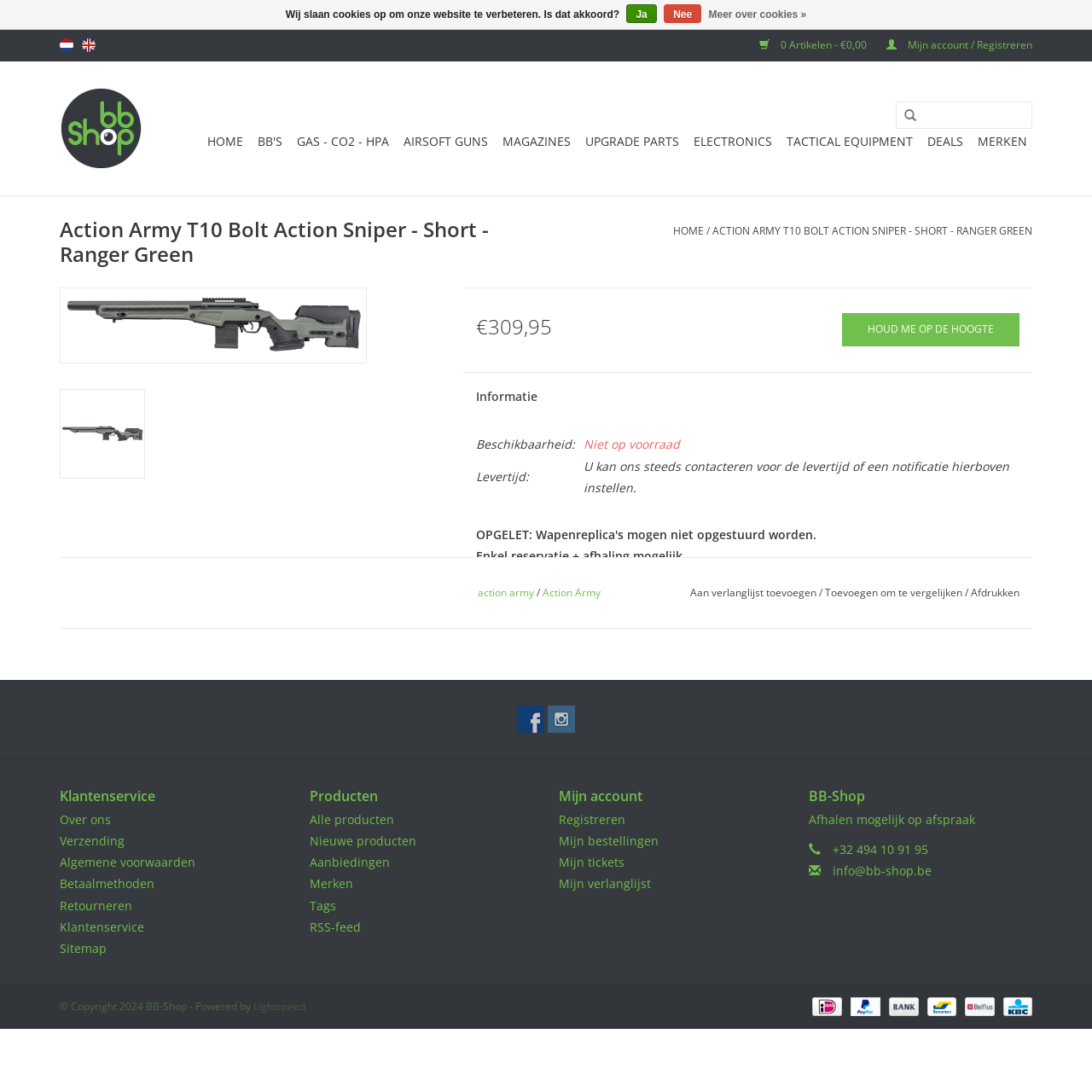Please answer the following question using a single word or phrase: 
What is the brand of the product?

Action Army